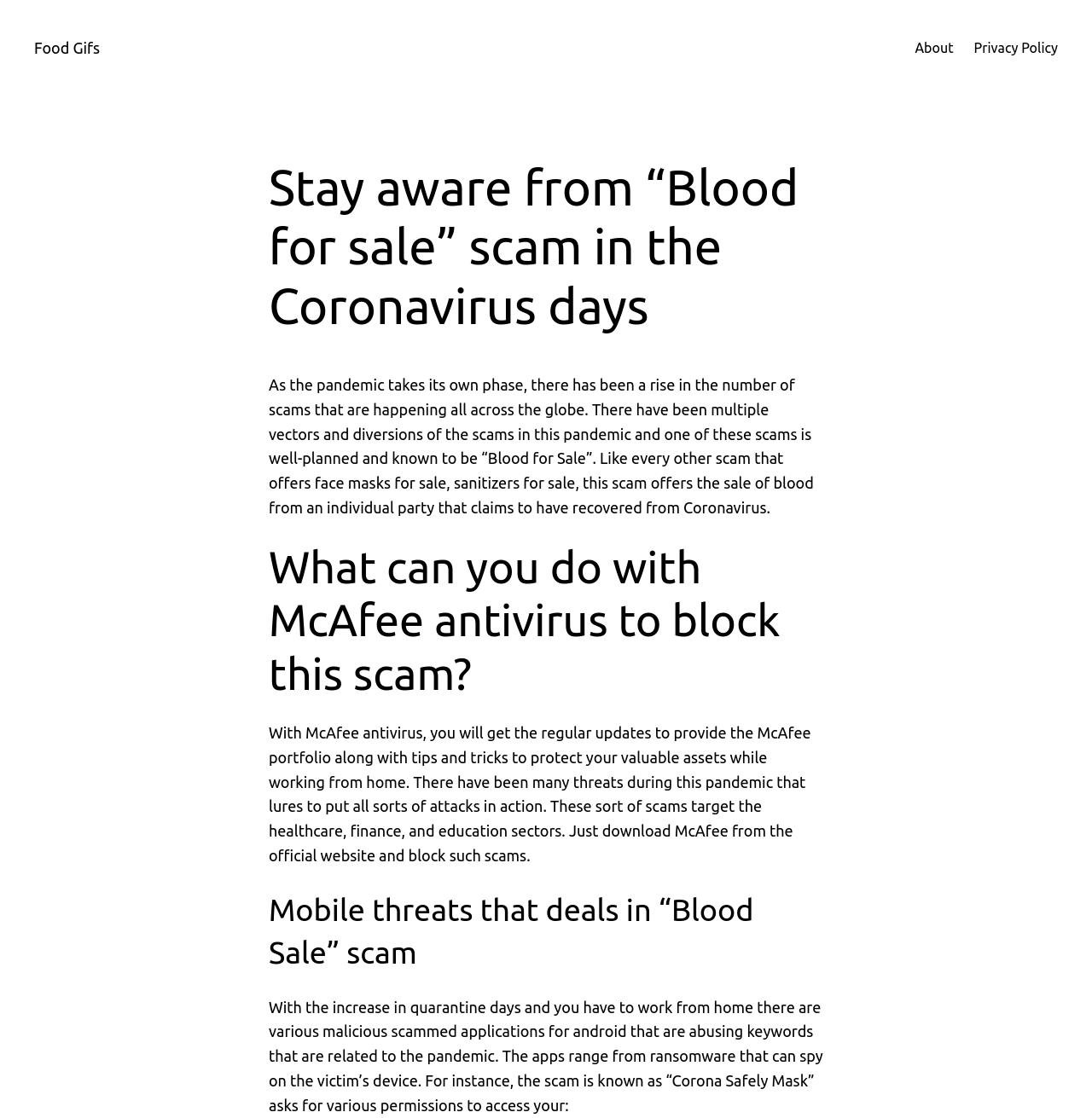Utilize the details in the image to give a detailed response to the question: What sectors are targeted by scams during the pandemic?

According to the webpage, scams during the pandemic have targeted the healthcare, finance, and education sectors.